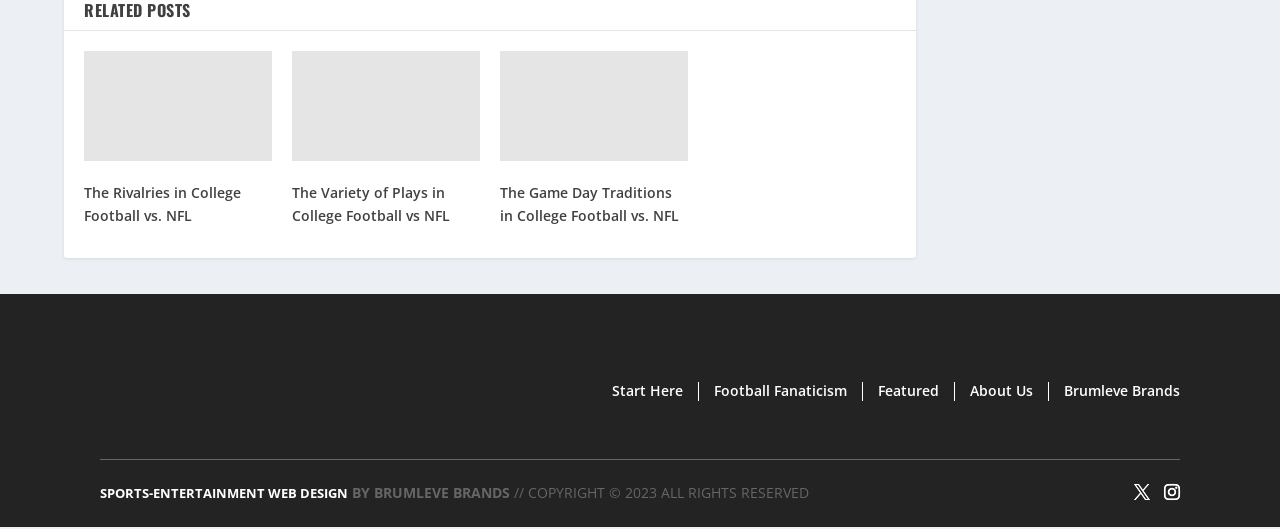Determine the bounding box coordinates of the region I should click to achieve the following instruction: "Go to the Guys Girl page". Ensure the bounding box coordinates are four float numbers between 0 and 1, i.e., [left, top, right, bottom].

[0.078, 0.796, 0.216, 0.832]